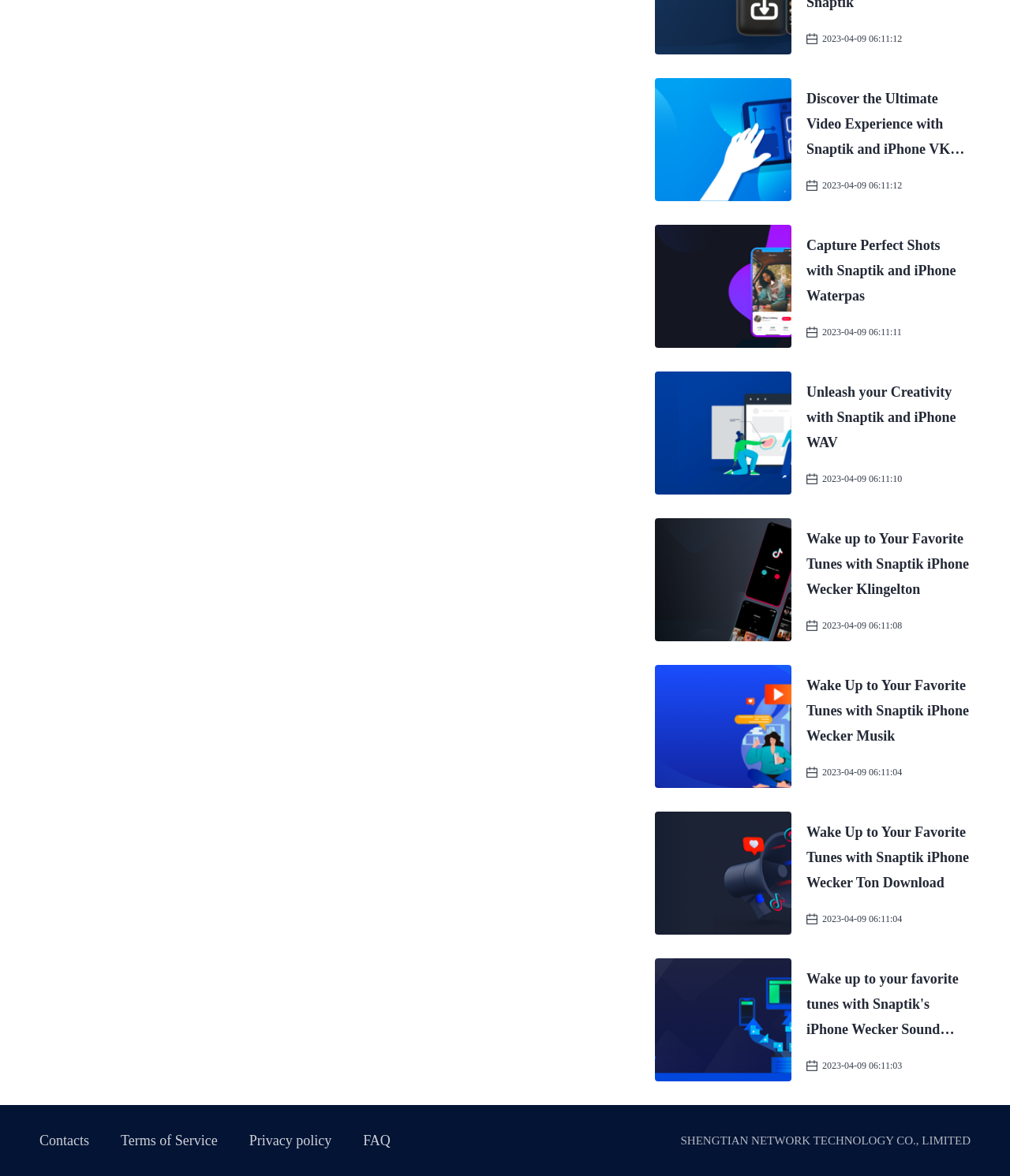How many images of the Snaptik logo are there on the webpage?
Give a single word or phrase answer based on the content of the image.

6